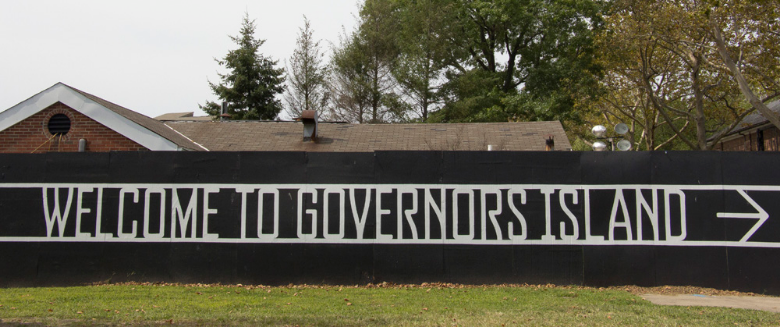Summarize the image with a detailed caption.

The image features a prominent "Welcome to Governors Island" sign, designed in bold, striking white letters against a black background. This welcoming message is located on a wall that appears to be part of the island's infrastructure, with trees and buildings visible in the background, hinting at the lush, open space that Governors Island offers. Known for its close proximity to both Manhattan and Brooklyn, Governors Island has transformed from a military base to a vibrant community hub that draws in artists, families, and visitors looking for recreational activities. This picturesque spot, accessible by a short ferry ride, offers a variety of attractions during the summer months, making it a popular destination for New Yorkers and tourists alike.